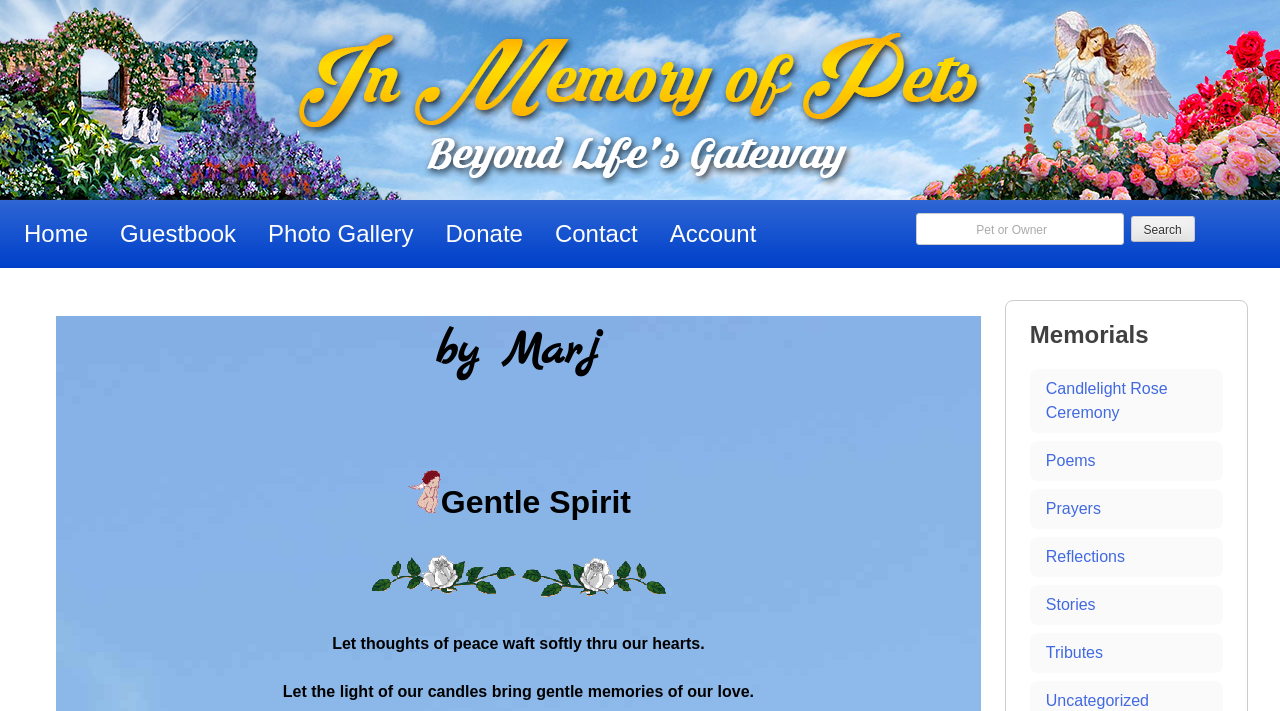Find the bounding box coordinates of the element I should click to carry out the following instruction: "view photo gallery".

[0.197, 0.293, 0.336, 0.366]